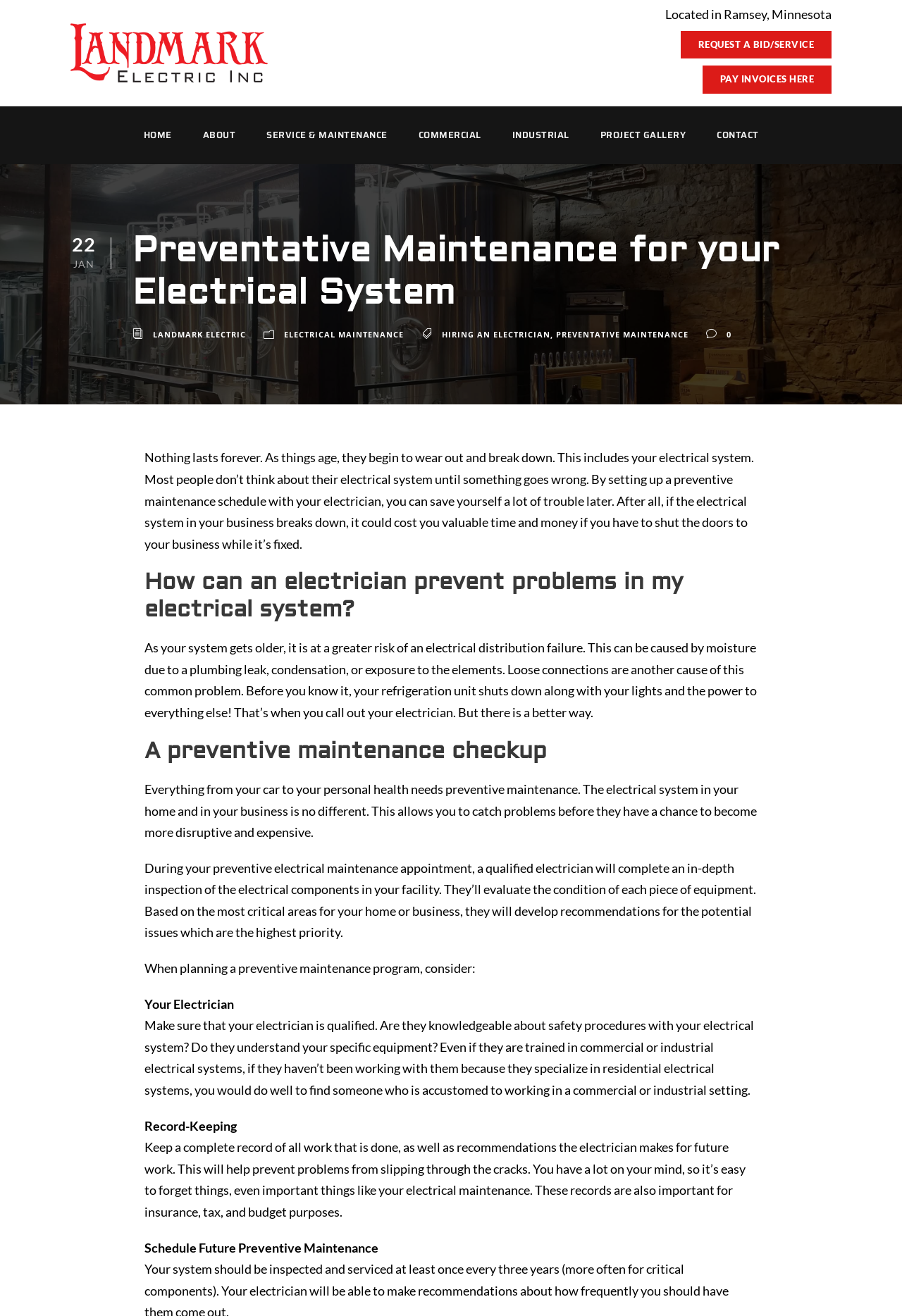Offer a meticulous description of the webpage's structure and content.

The webpage is about preventative maintenance for electrical systems, specifically highlighting the importance of regular check-ups to avoid costly breakdowns. At the top left corner, there is a logo of Landmark Electric Inc, accompanied by a link to the company's homepage. Below the logo, there is a static text indicating the company's location in Ramsey, Minnesota. 

To the right of the logo, there are several links, including "REQUEST A BID/SERVICE", "PAY INVOICES HERE", and a navigation menu with links to "HOME", "ABOUT", "SERVICE & MAINTENANCE", "COMMERCIAL", "INDUSTRIAL", "PROJECT GALLERY", and "CONTACT". 

On the left side of the page, there is a date display showing "22 JAN". Below the date, there is a heading that reads "Preventative Maintenance for your Electrical System". 

The main content of the page is divided into sections, each with a heading. The first section explains the importance of preventative maintenance, stating that it can save business owners trouble and money by avoiding electrical system breakdowns. 

The next section, "How can an electrician prevent problems in my electrical system?", discusses the risks of electrical distribution failure and the benefits of regular maintenance. 

The following section, "A preventive maintenance checkup", explains the process of a preventative maintenance appointment, where a qualified electrician inspects the electrical components and develops recommendations for potential issues. 

The final section provides tips for planning a preventative maintenance program, including ensuring the electrician is qualified, keeping records of work done, and scheduling future maintenance.